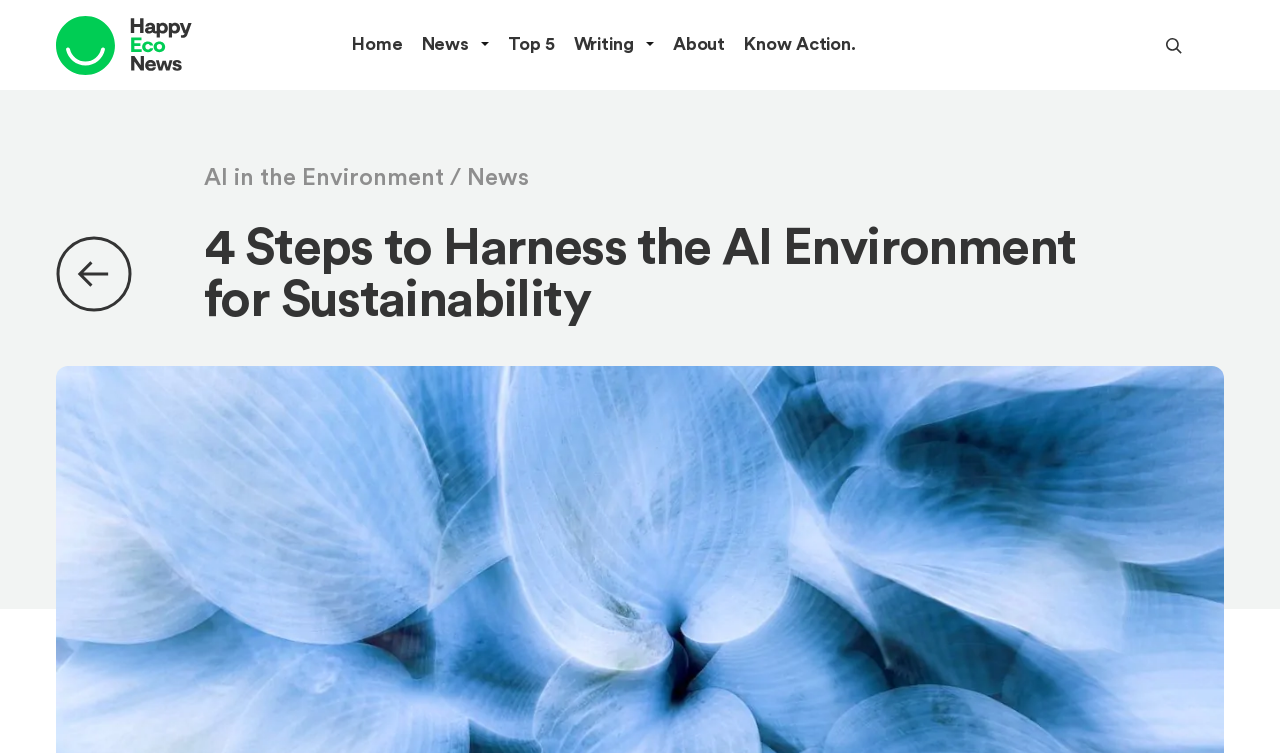What are the main navigation menu items?
Please provide a single word or phrase in response based on the screenshot.

Home, News, Top 5, Writing, About, Know Action